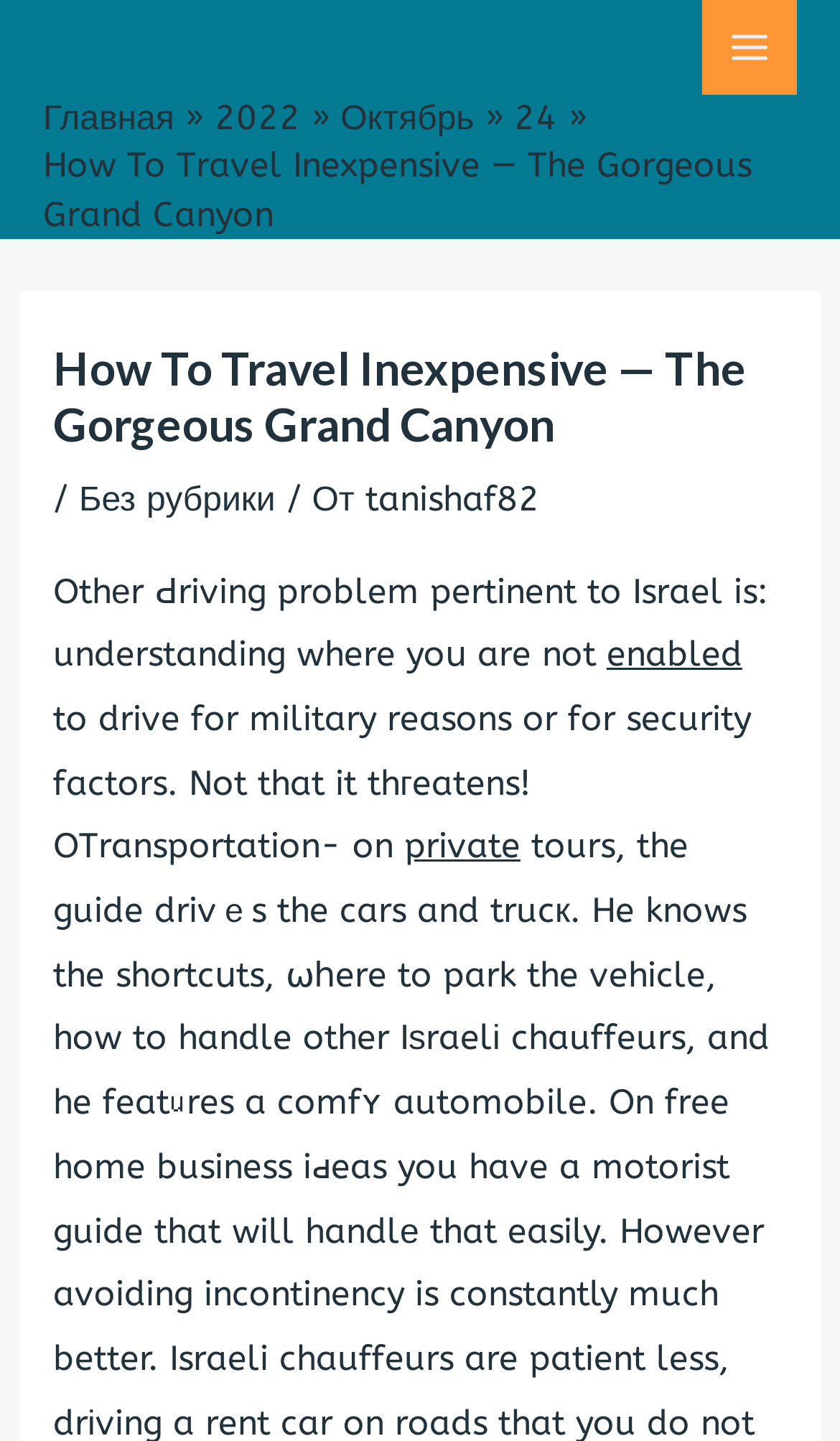Identify the bounding box coordinates for the region of the element that should be clicked to carry out the instruction: "Go to the Главная page". The bounding box coordinates should be four float numbers between 0 and 1, i.e., [left, top, right, bottom].

[0.051, 0.067, 0.207, 0.096]